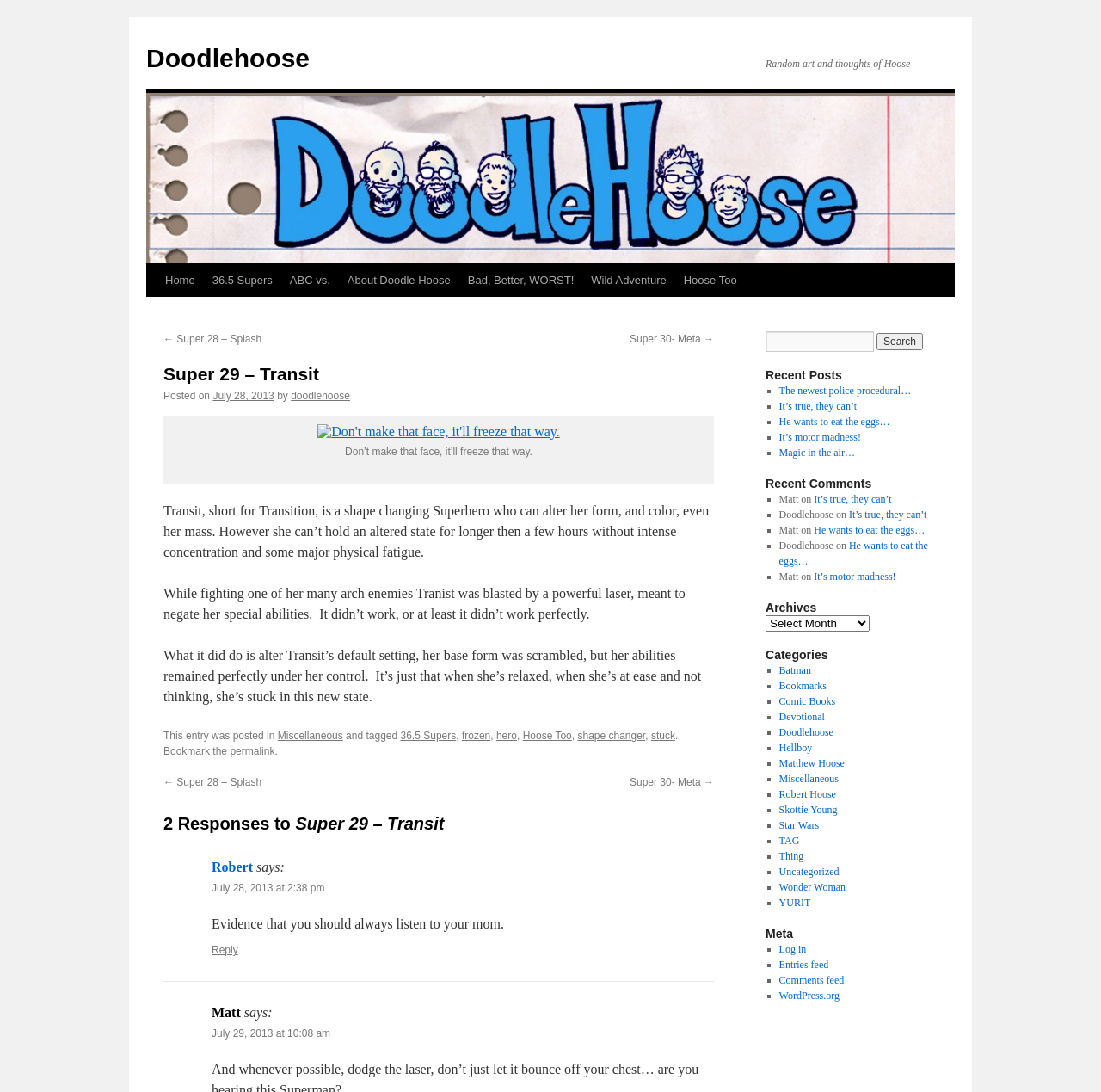Please identify the bounding box coordinates of the element I should click to complete this instruction: 'Reply to Robert's comment'. The coordinates should be given as four float numbers between 0 and 1, like this: [left, top, right, bottom].

[0.192, 0.865, 0.216, 0.876]